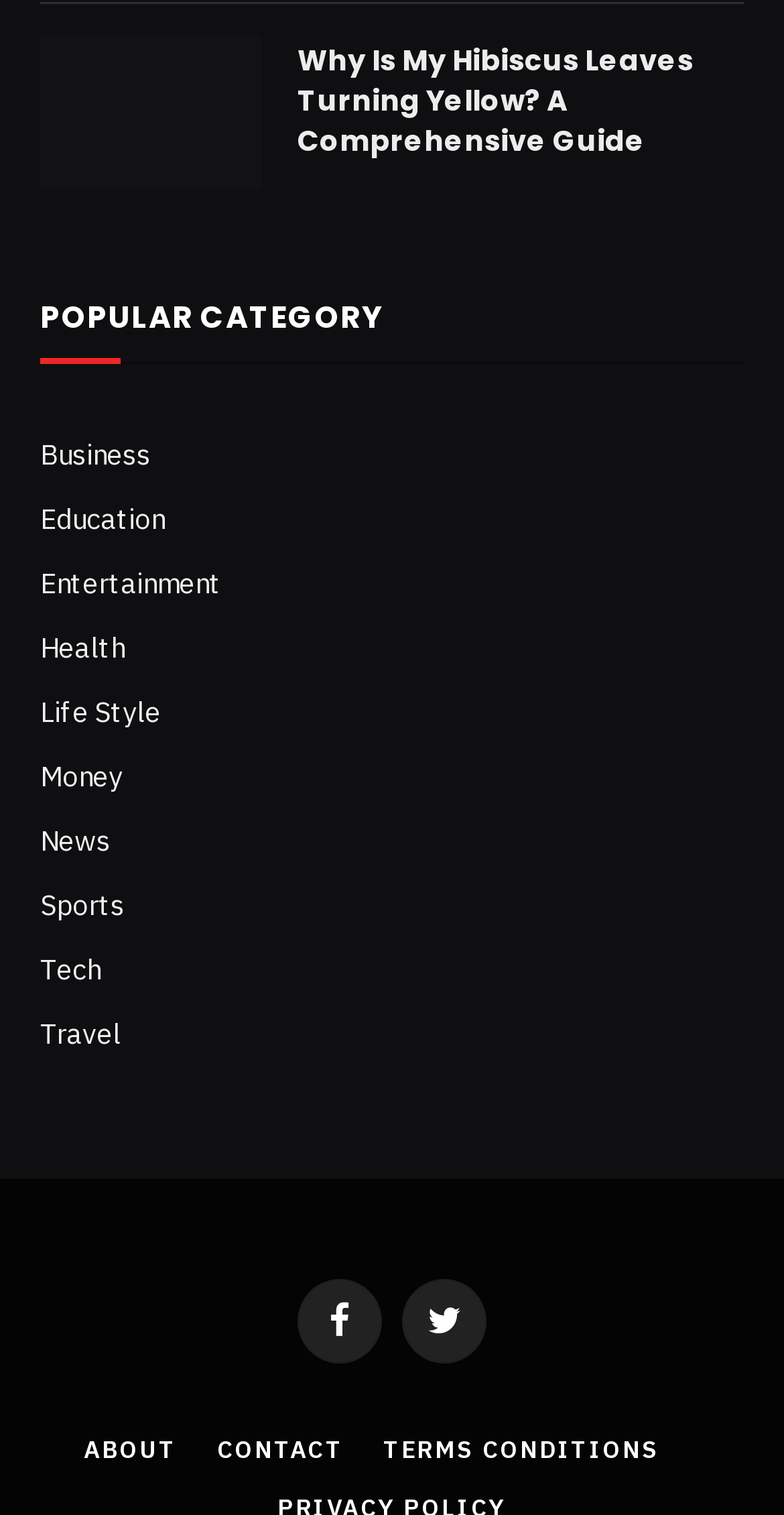Please specify the bounding box coordinates for the clickable region that will help you carry out the instruction: "view the post by robert".

None